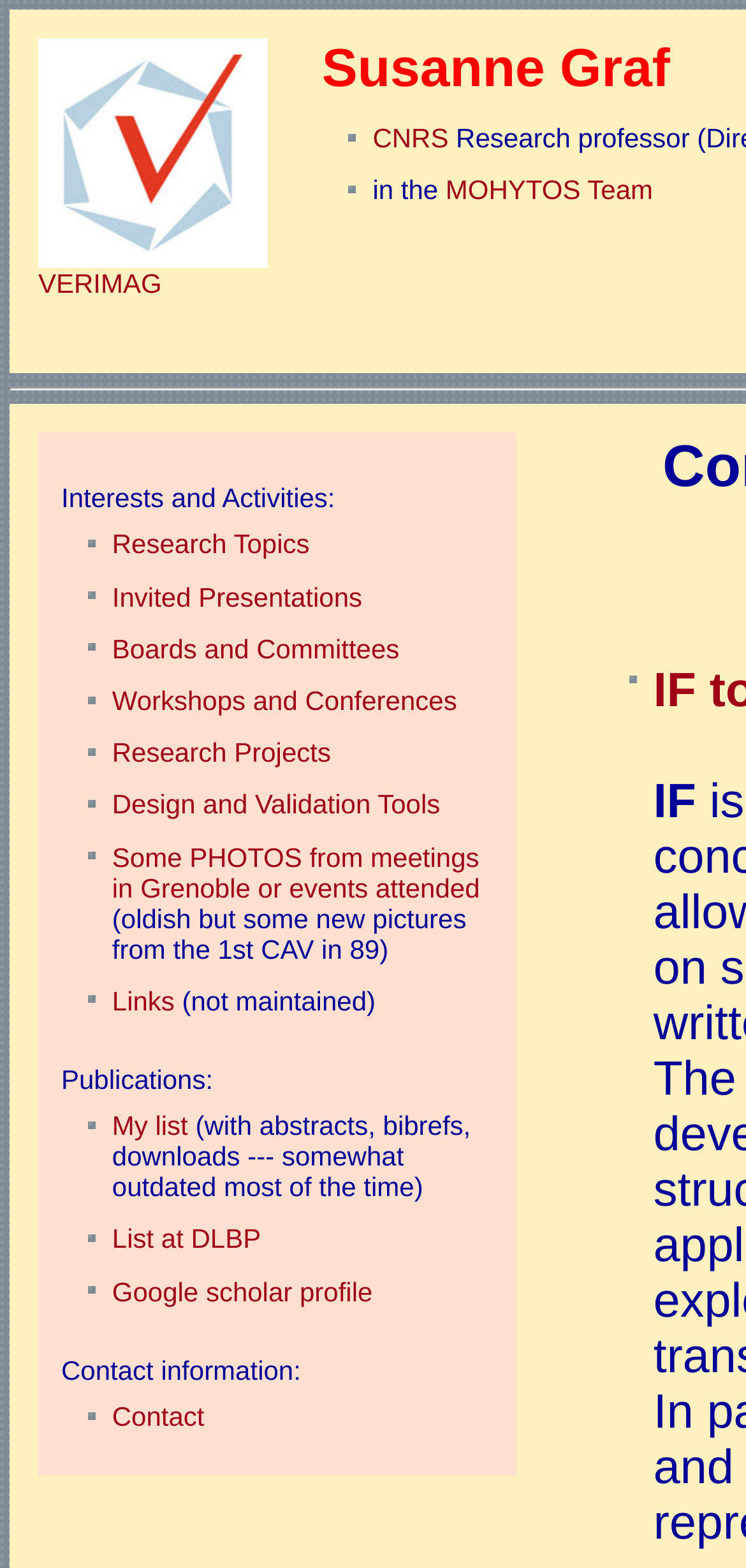Please identify the bounding box coordinates for the region that you need to click to follow this instruction: "go to Susanne Graf's homepage".

[0.431, 0.024, 0.898, 0.062]